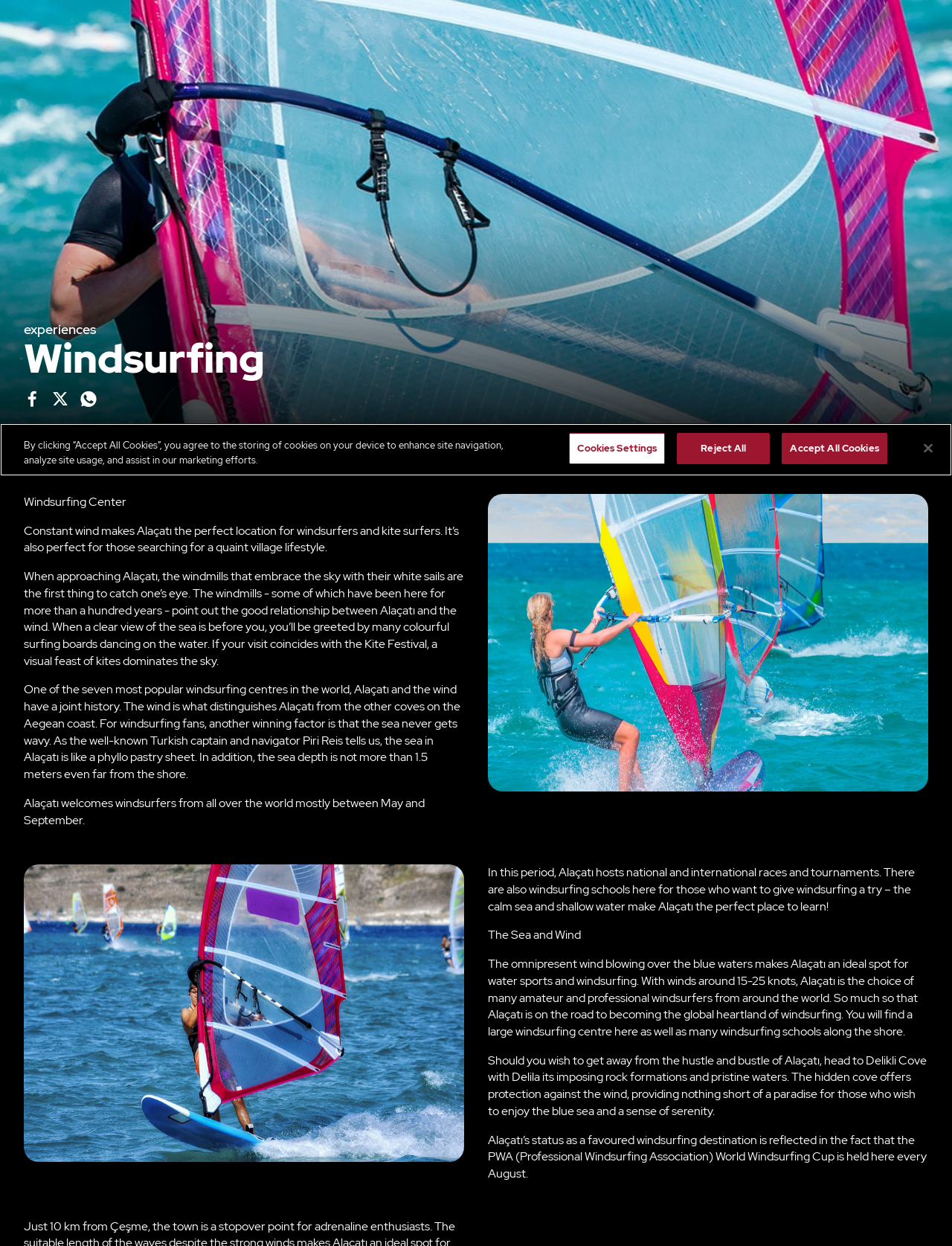Given the element description, predict the bounding box coordinates in the format (top-left x, top-left y, bottom-right x, bottom-right y). Make sure all values are between 0 and 1. Here is the element description: [ subject ]

None